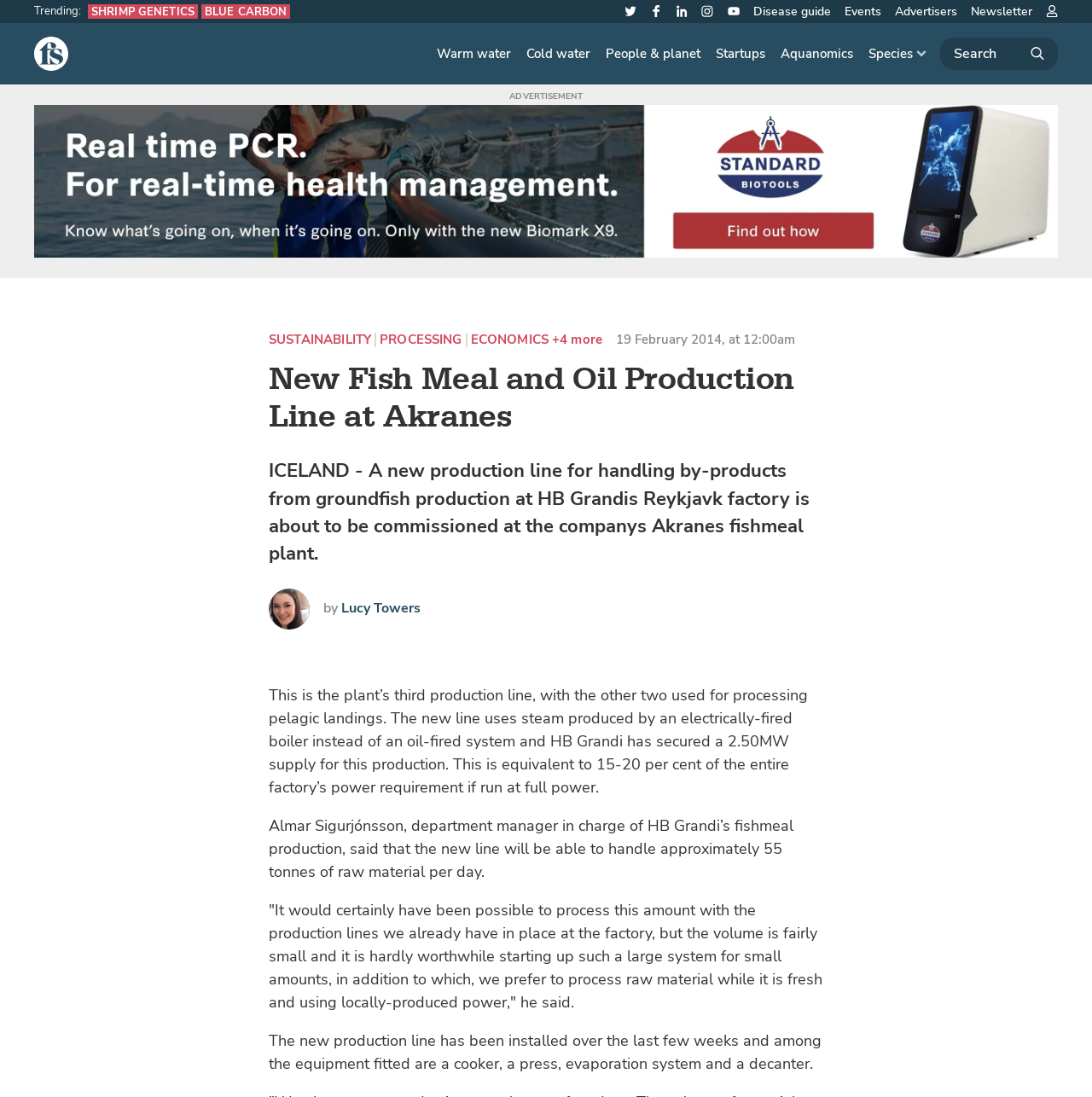Describe all the key features and sections of the webpage thoroughly.

The webpage is about a news article titled "New Fish Meal and Oil Production Line at Akranes" on a website called "The Fish Site". At the top left corner, there is a logo of "The Fish Site" with a link to the website's homepage. Below the logo, there is a primary navigation menu with links to various sections such as "Warm water", "Cold water", "People & planet", and more.

To the right of the primary navigation menu, there is a search button. Below the search button, there is a secondary navigation menu with links to social media platforms, a disease guide, events, advertisers, and a newsletter.

On the left side of the page, there is a tertiary navigation menu with a "Trending" section that lists popular topics such as "SHRIMP GENETICS" and "BLUE CARBON". Below the tertiary navigation menu, there is a main article section with a heading that matches the webpage title.

The article is about a new production line for handling by-products from groundfish production at HB Grandi's Reykjavik factory. The article provides details about the production line, including its capacity, equipment, and power requirements. There are quotes from Almar Sigurjónsson, the department manager in charge of HB Grandi's fishmeal production, explaining the benefits of the new production line.

At the top right corner of the page, there is a section with links to related topics such as "SUSTAINABILITY", "PROCESSING", and "ECONOMICS". Below this section, there is a timestamp indicating when the article was published.

Throughout the article, there are images, including a thumbnail of the author, Lucy Towers. At the bottom of the page, there is a complementary section with an advertisement.